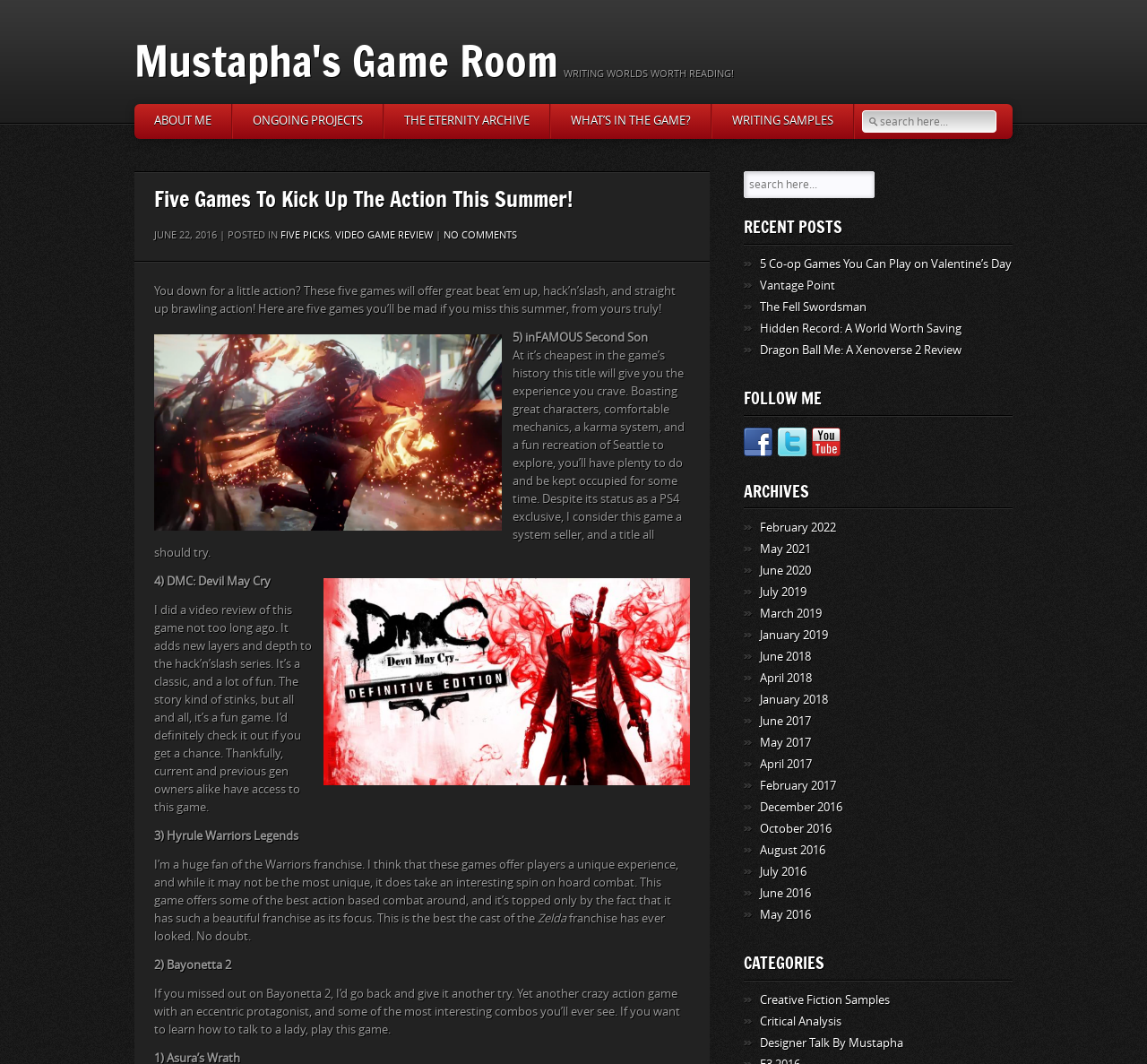Identify the first-level heading on the webpage and generate its text content.

Mustapha's Game Room